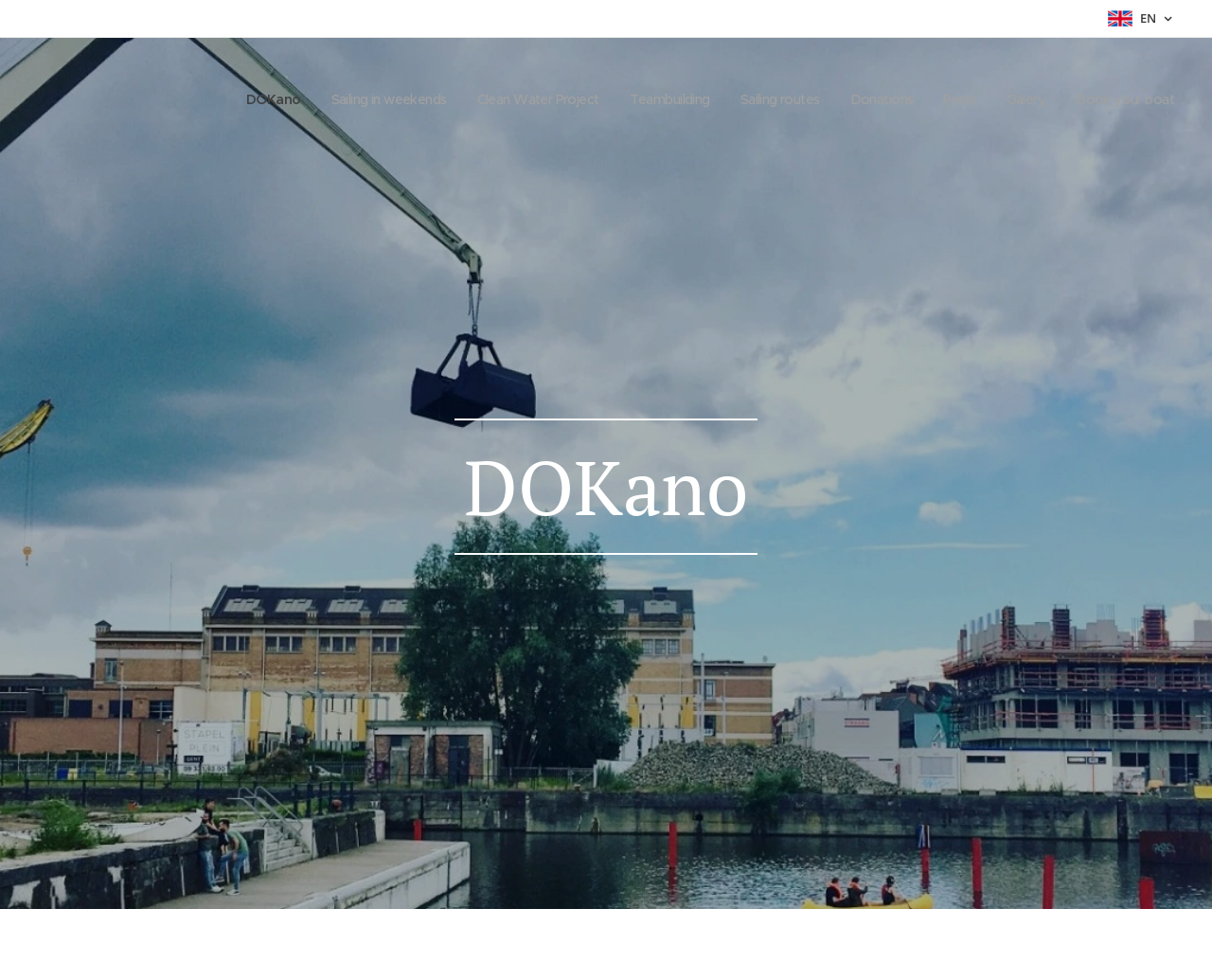Locate the bounding box coordinates of the element to click to perform the following action: 'Check the Galery'. The coordinates should be given as four float values between 0 and 1, in the form of [left, top, right, bottom].

[0.809, 0.077, 0.869, 0.126]